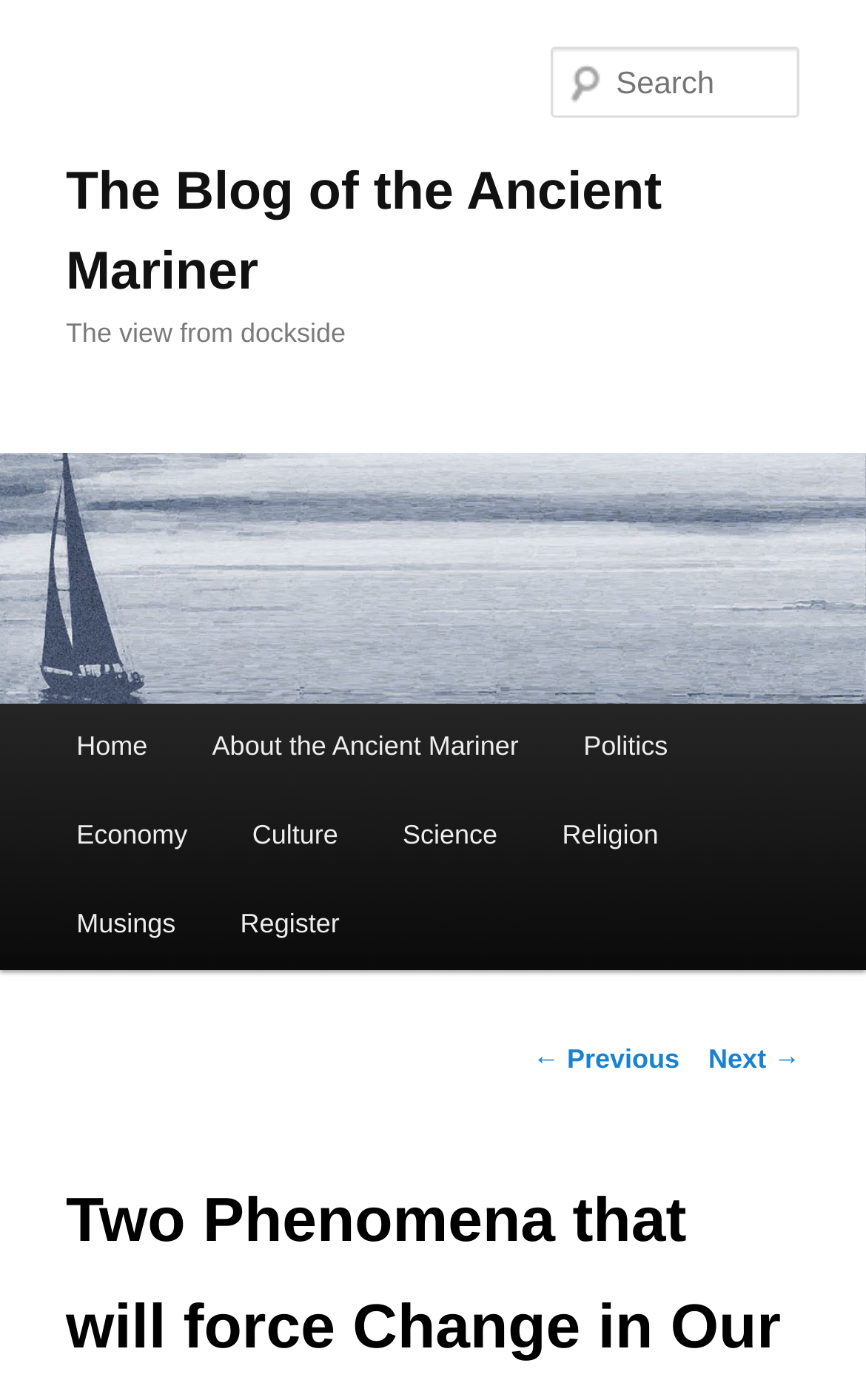Please identify the bounding box coordinates for the region that you need to click to follow this instruction: "Explore dating struggles".

None